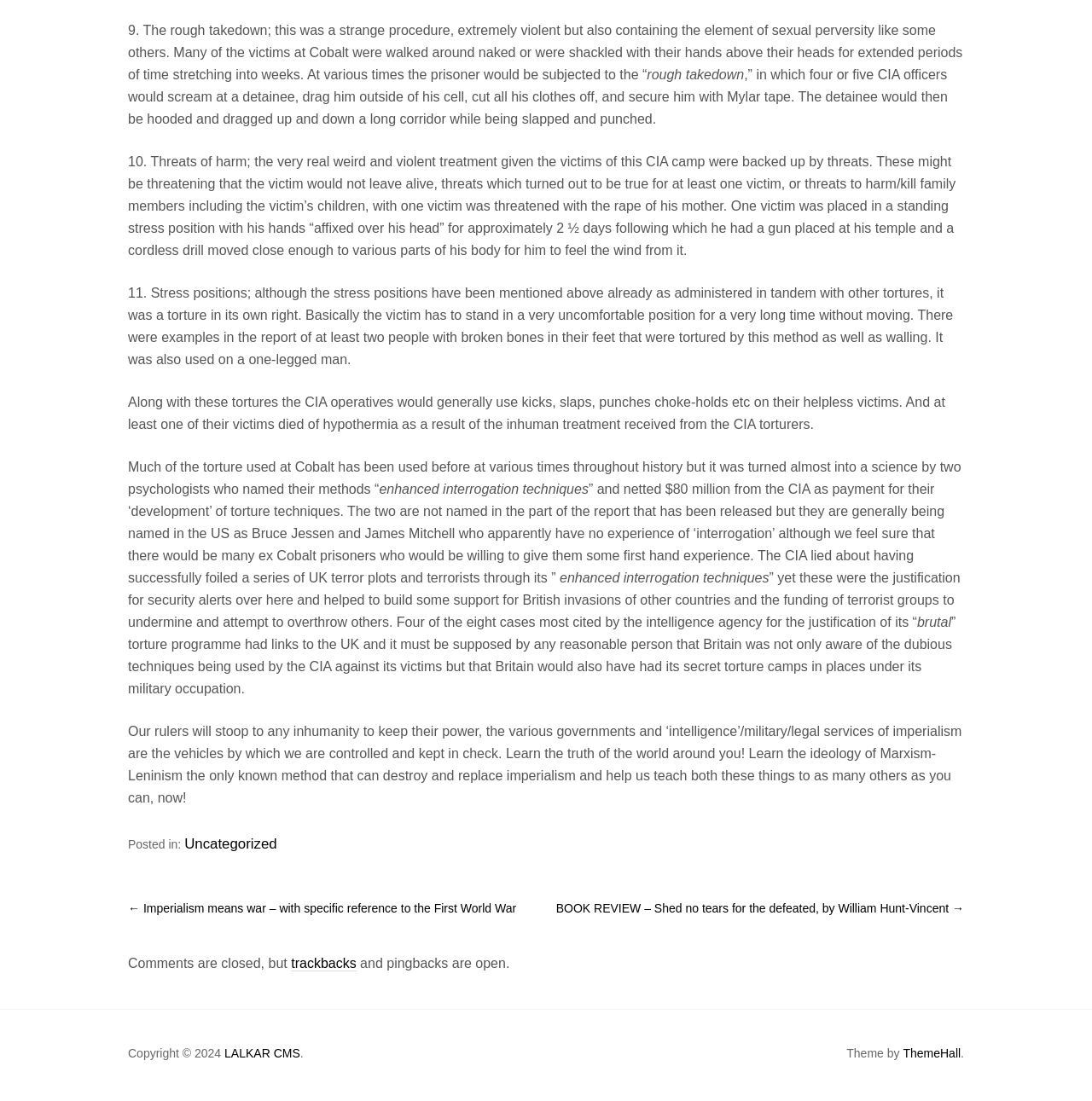What is the status of comments on the article? From the image, respond with a single word or brief phrase.

Comments are closed